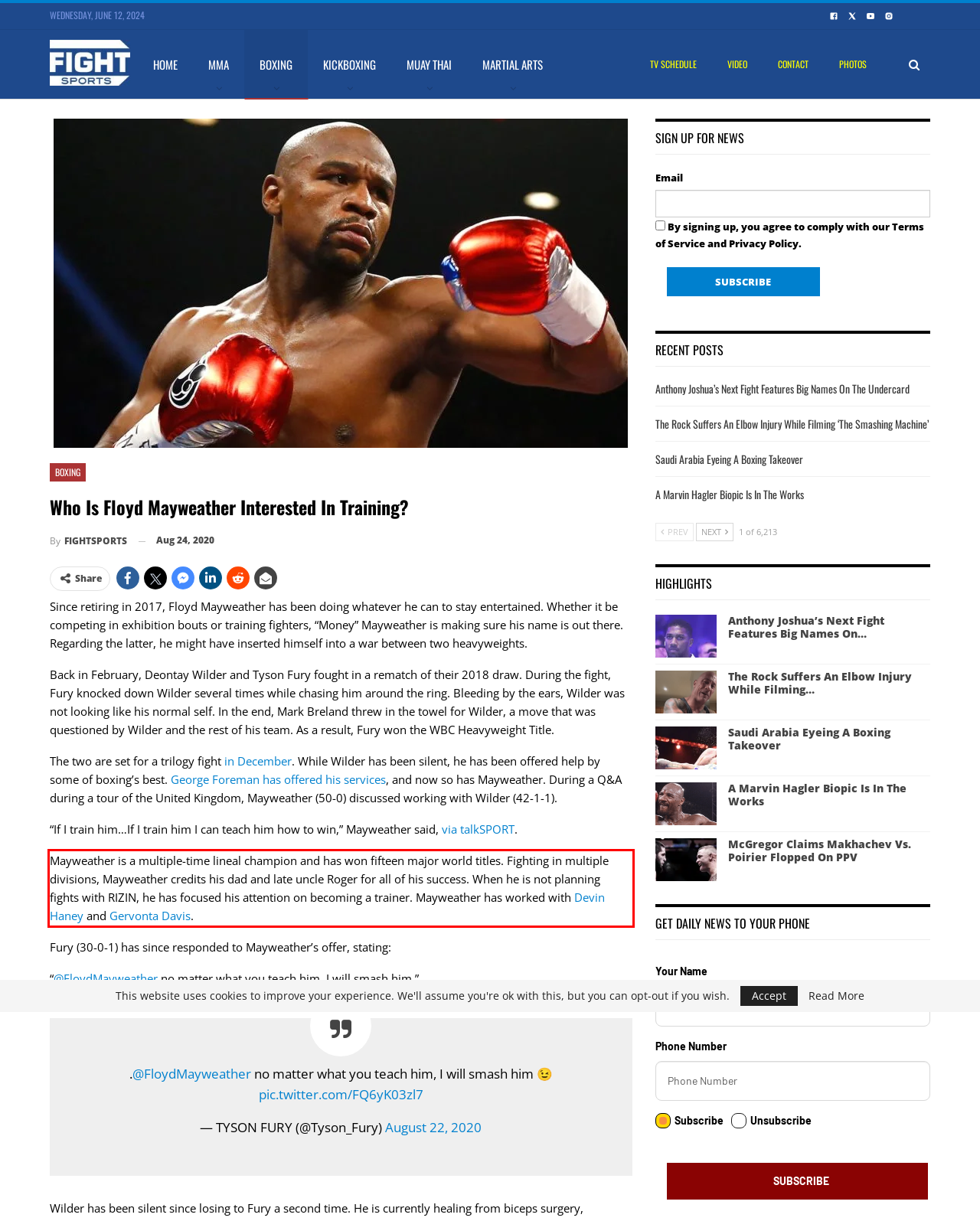Using the provided webpage screenshot, identify and read the text within the red rectangle bounding box.

Mayweather is a multiple-time lineal champion and has won fifteen major world titles. Fighting in multiple divisions, Mayweather credits his dad and late uncle Roger for all of his success. When he is not planning fights with RIZIN, he has focused his attention on becoming a trainer. Mayweather has worked with Devin Haney and Gervonta Davis.